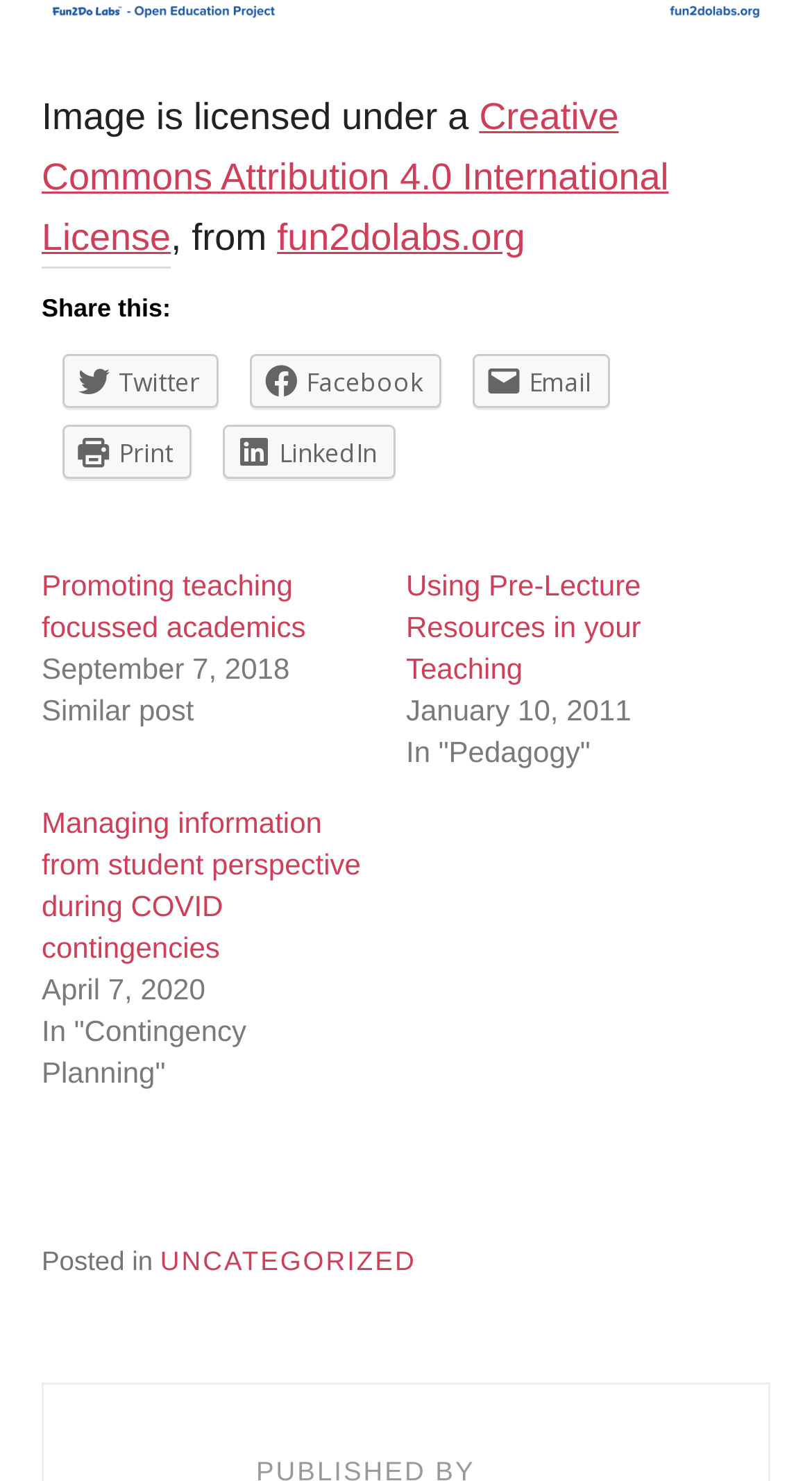Please provide the bounding box coordinates for the element that needs to be clicked to perform the instruction: "View post on Contingency Planning". The coordinates must consist of four float numbers between 0 and 1, formatted as [left, top, right, bottom].

[0.051, 0.685, 0.304, 0.736]